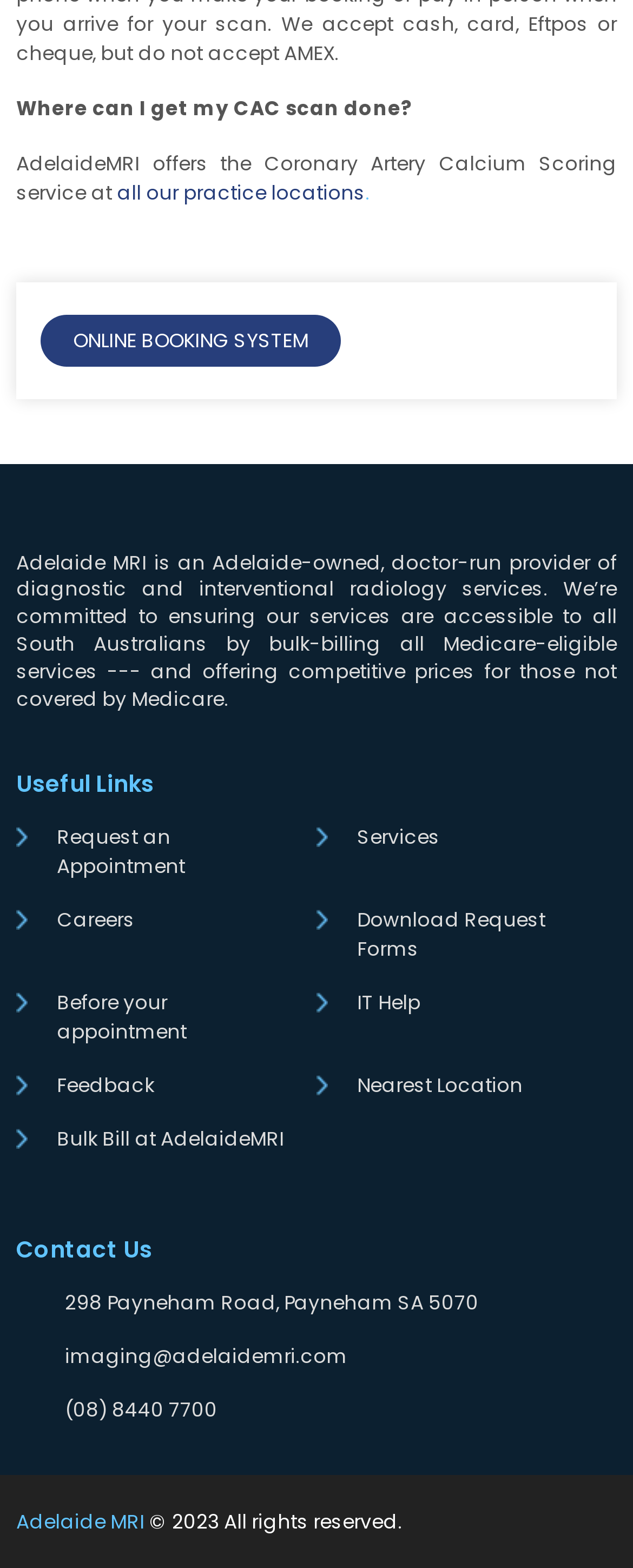What service does AdelaideMRI offer?
Please give a well-detailed answer to the question.

The webpage mentions 'Coronary Artery Calcium Scoring service' in the second paragraph, indicating that AdelaideMRI offers this service.